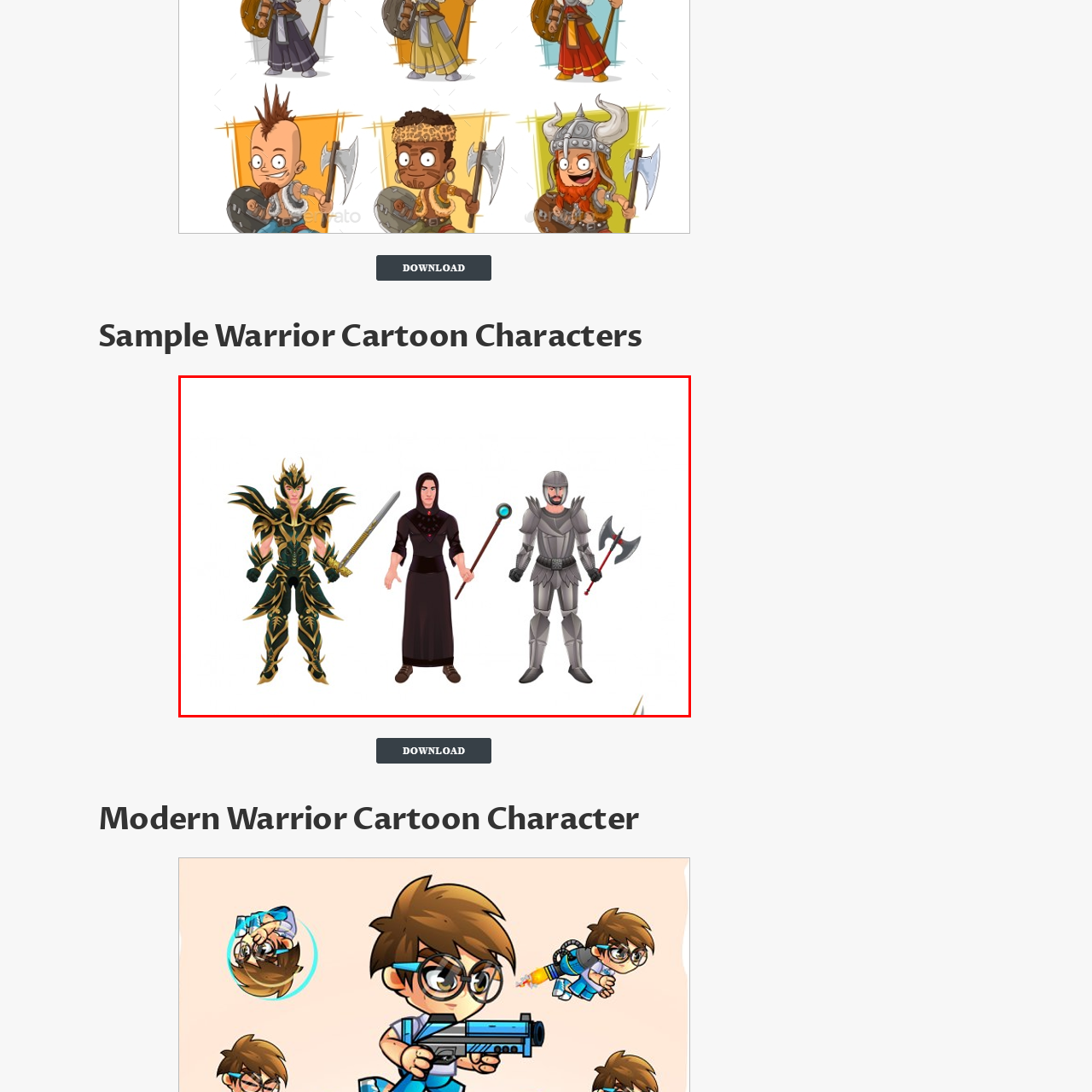Elaborate on the visual details of the image contained within the red boundary.

The image showcases three distinct cartoon warrior characters, each with a unique design and attire. On the left, the character is adorned in a dramatic, ornate green and gold armor, complete with spiky shoulder pads, wielding a gleaming sword that glints with menace. The central figure features a more mystical appearance, dressed in a long, flowing black robe and holding a staff, suggesting a connection to magic or sorcery. On the right, the character is clad in traditional silver knight armor, carrying an axe in one hand and a shield in the other, projecting a classic warrior persona. The trio presents a diverse representation of warrior archetypes, blending elements of fantasy and medieval themes.